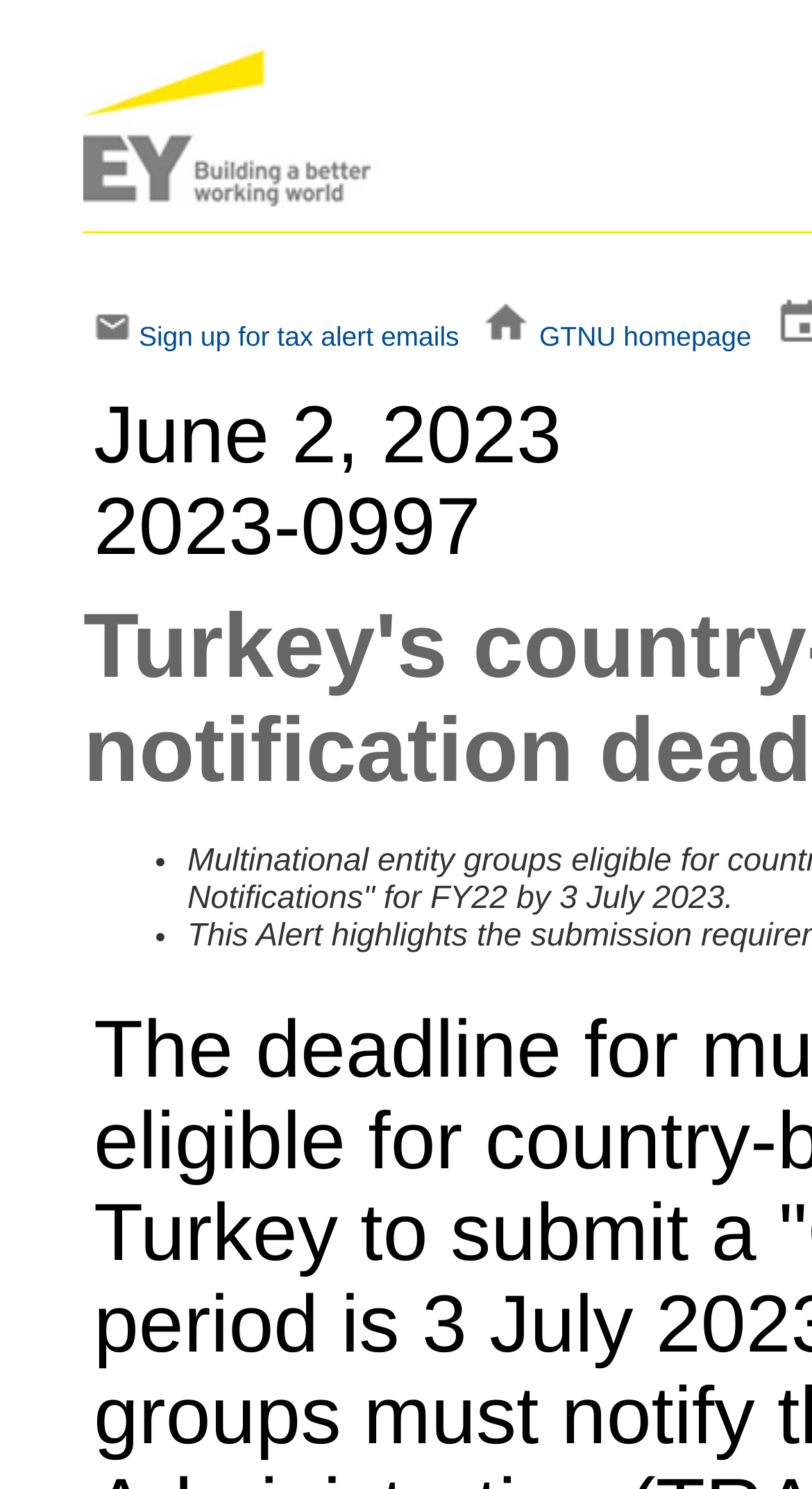Find the UI element described as: "GTNU homepage" and predict its bounding box coordinates. Ensure the coordinates are four float numbers between 0 and 1, [left, top, right, bottom].

[0.664, 0.215, 0.925, 0.236]